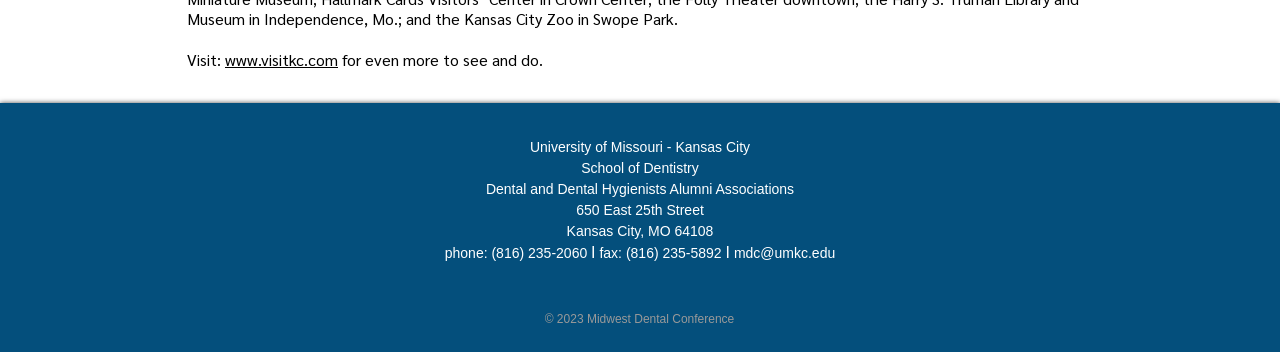Determine the bounding box for the UI element described here: "www.visitkc.com".

[0.176, 0.138, 0.264, 0.198]